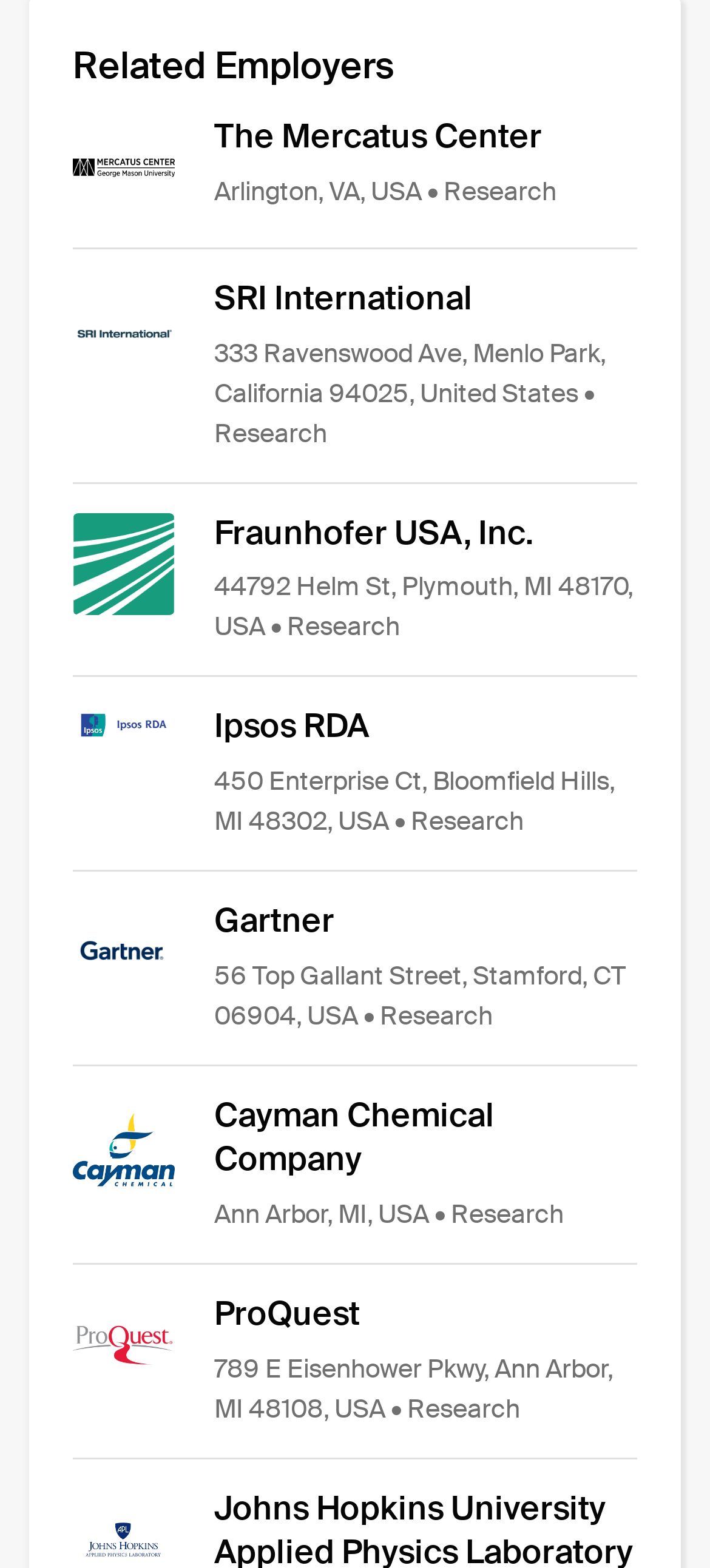What is the industry of Cayman Chemical Company?
Carefully analyze the image and provide a thorough answer to the question.

I found the answer by examining the link 'Cayman Chemical Company' and its corresponding StaticText 'Research' which indicates the industry of the company.